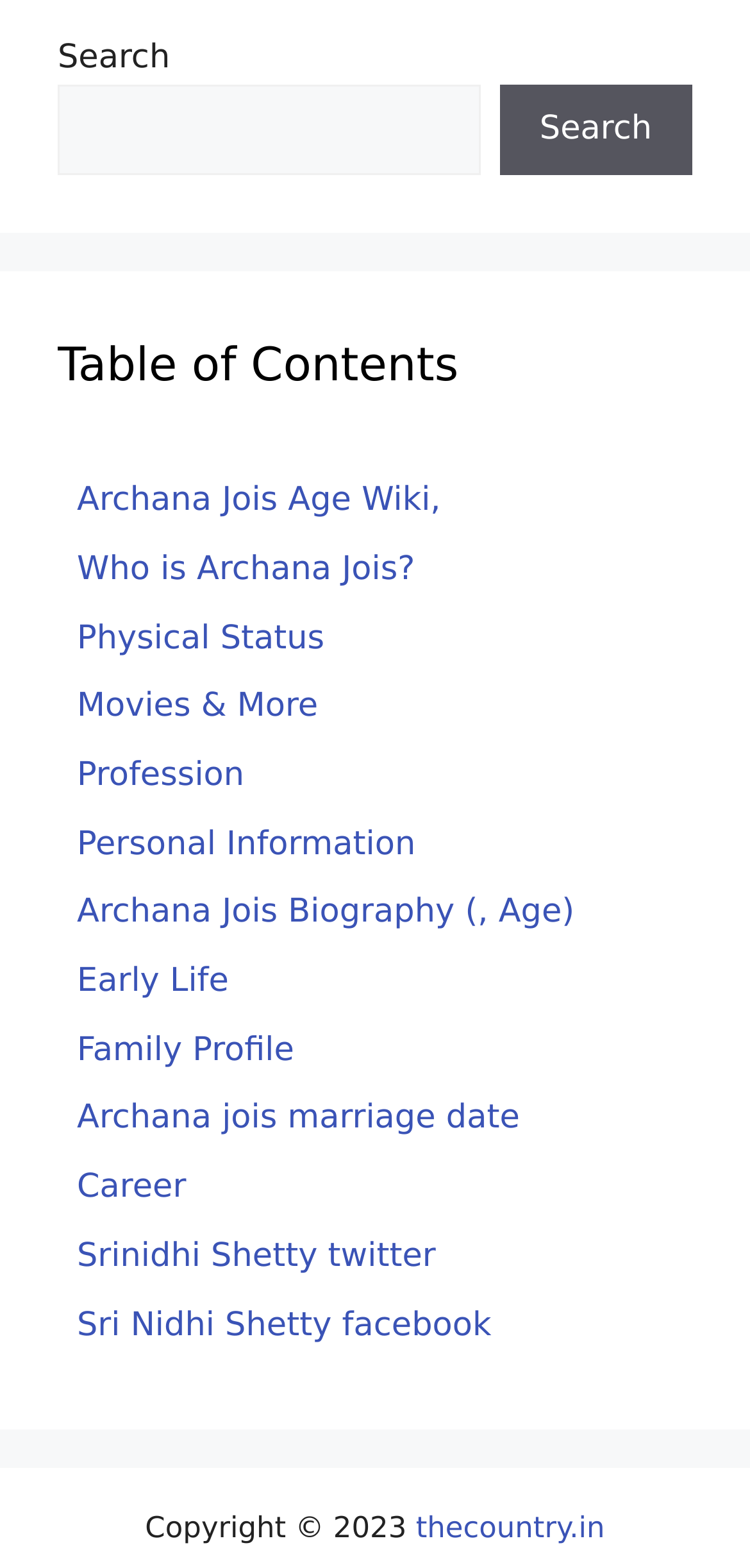Pinpoint the bounding box coordinates of the element that must be clicked to accomplish the following instruction: "Visit thecountry.in". The coordinates should be in the format of four float numbers between 0 and 1, i.e., [left, top, right, bottom].

[0.554, 0.963, 0.806, 0.985]